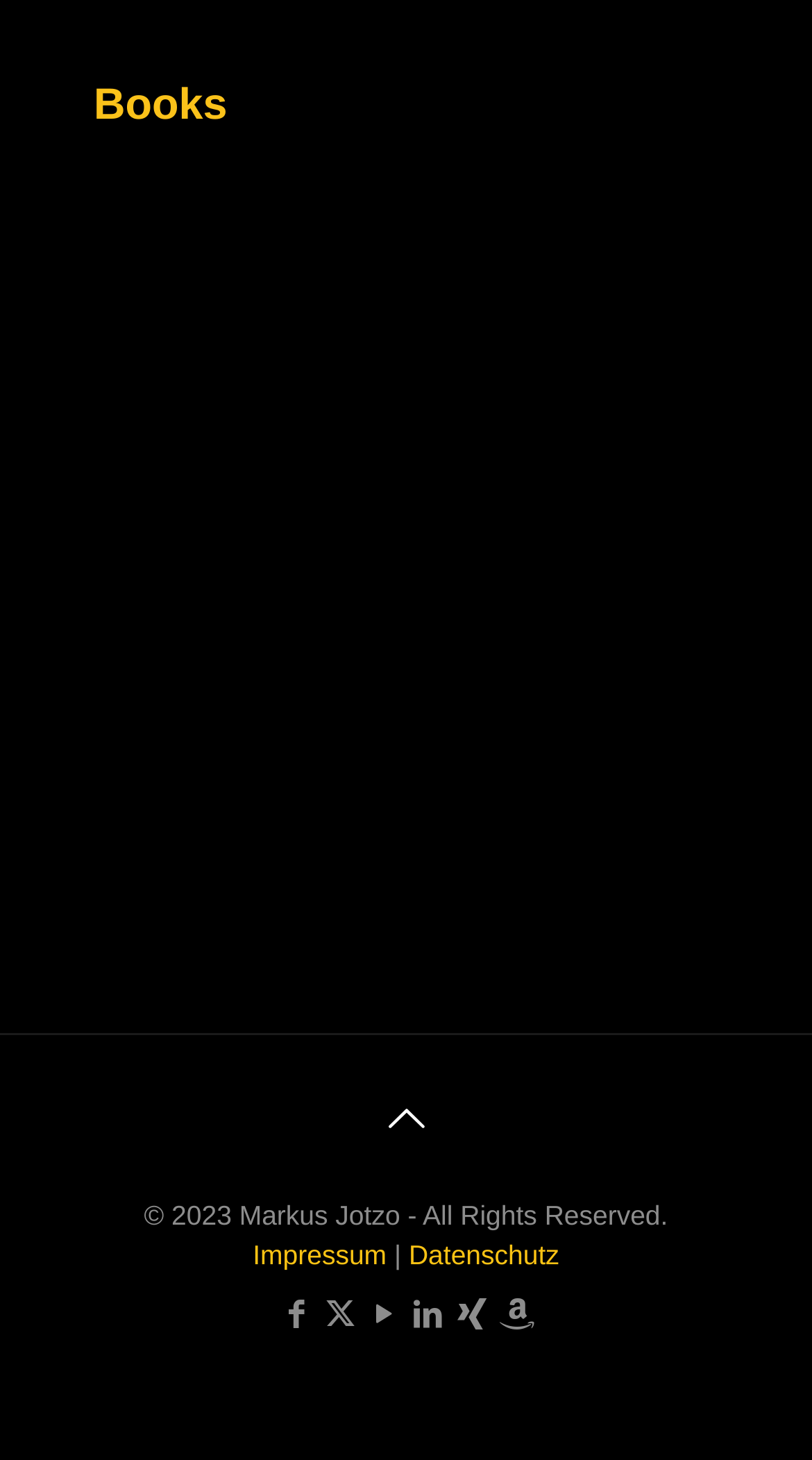Please predict the bounding box coordinates (top-left x, top-left y, bottom-right x, bottom-right y) for the UI element in the screenshot that fits the description: aria-label="YouTube icon" title="YouTube"

[0.454, 0.889, 0.492, 0.913]